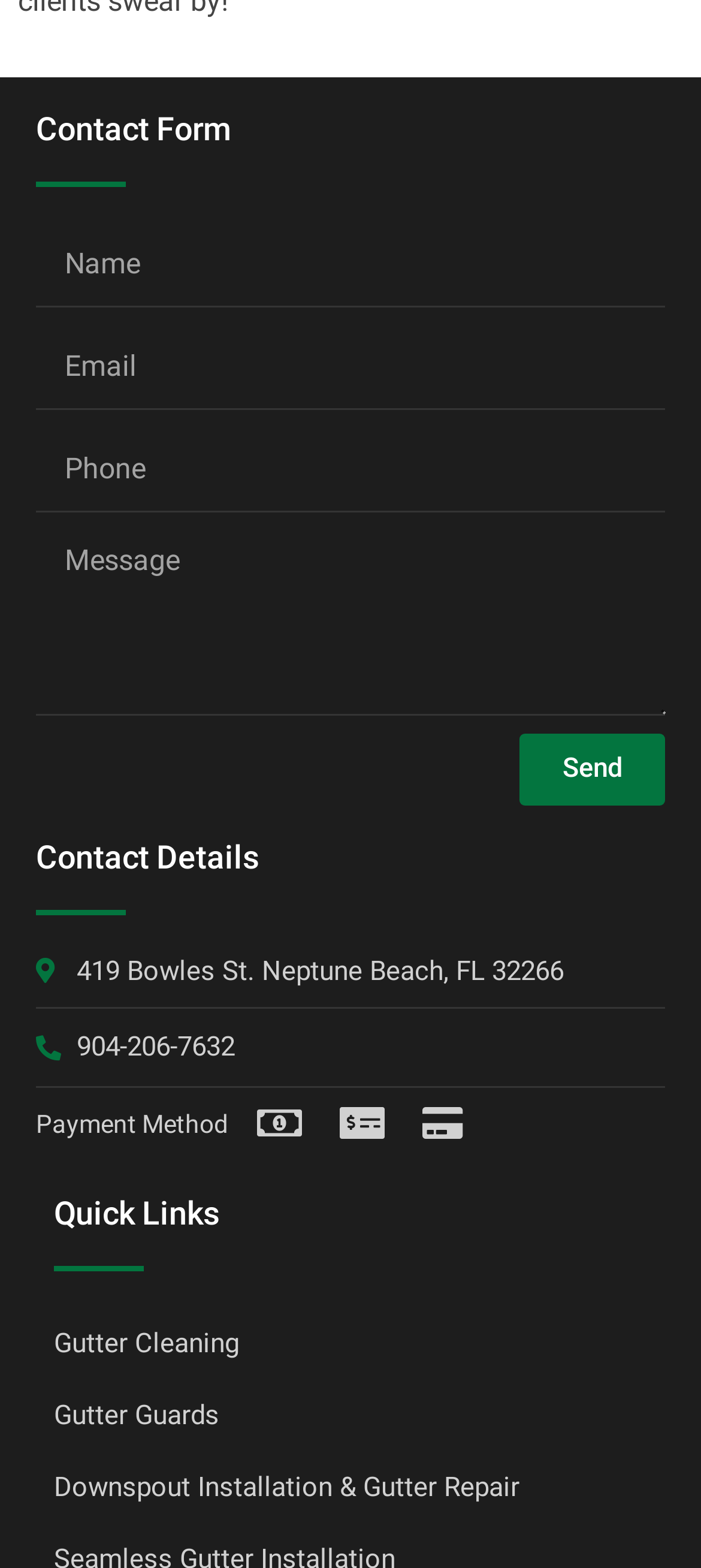What is the purpose of the 'Send' button?
Please provide a single word or phrase answer based on the image.

To submit the contact form